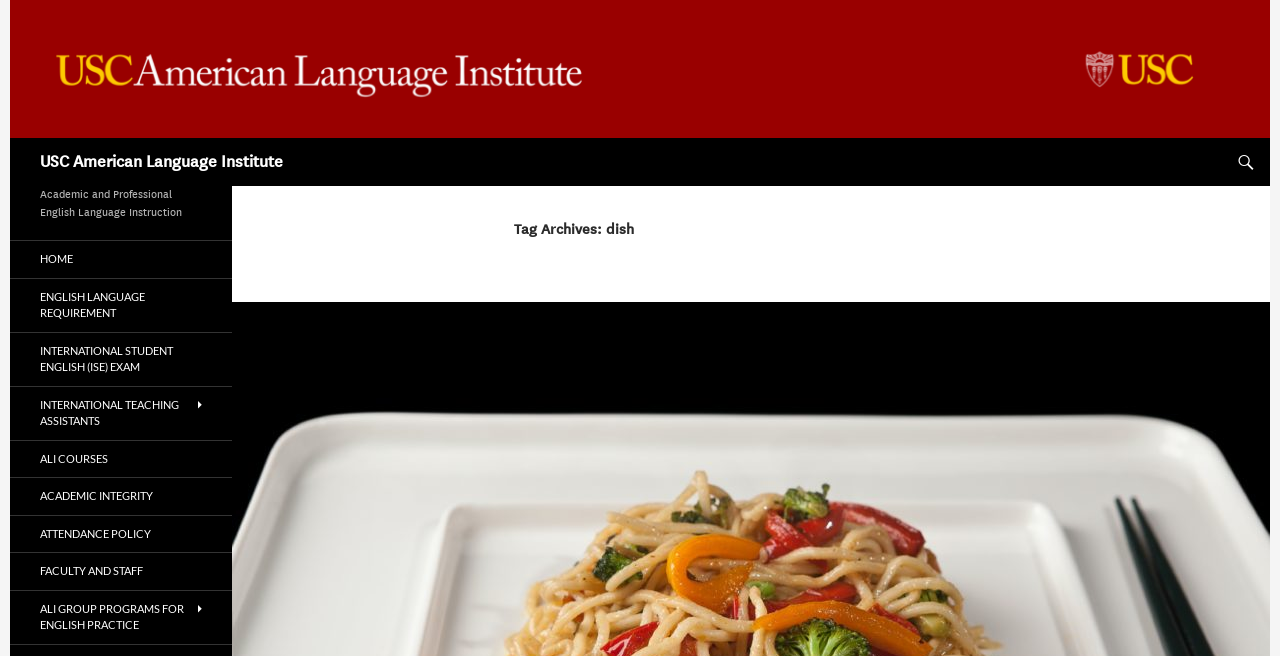Please give the bounding box coordinates of the area that should be clicked to fulfill the following instruction: "view academic and professional english language instruction". The coordinates should be in the format of four float numbers from 0 to 1, i.e., [left, top, right, bottom].

[0.031, 0.284, 0.158, 0.339]